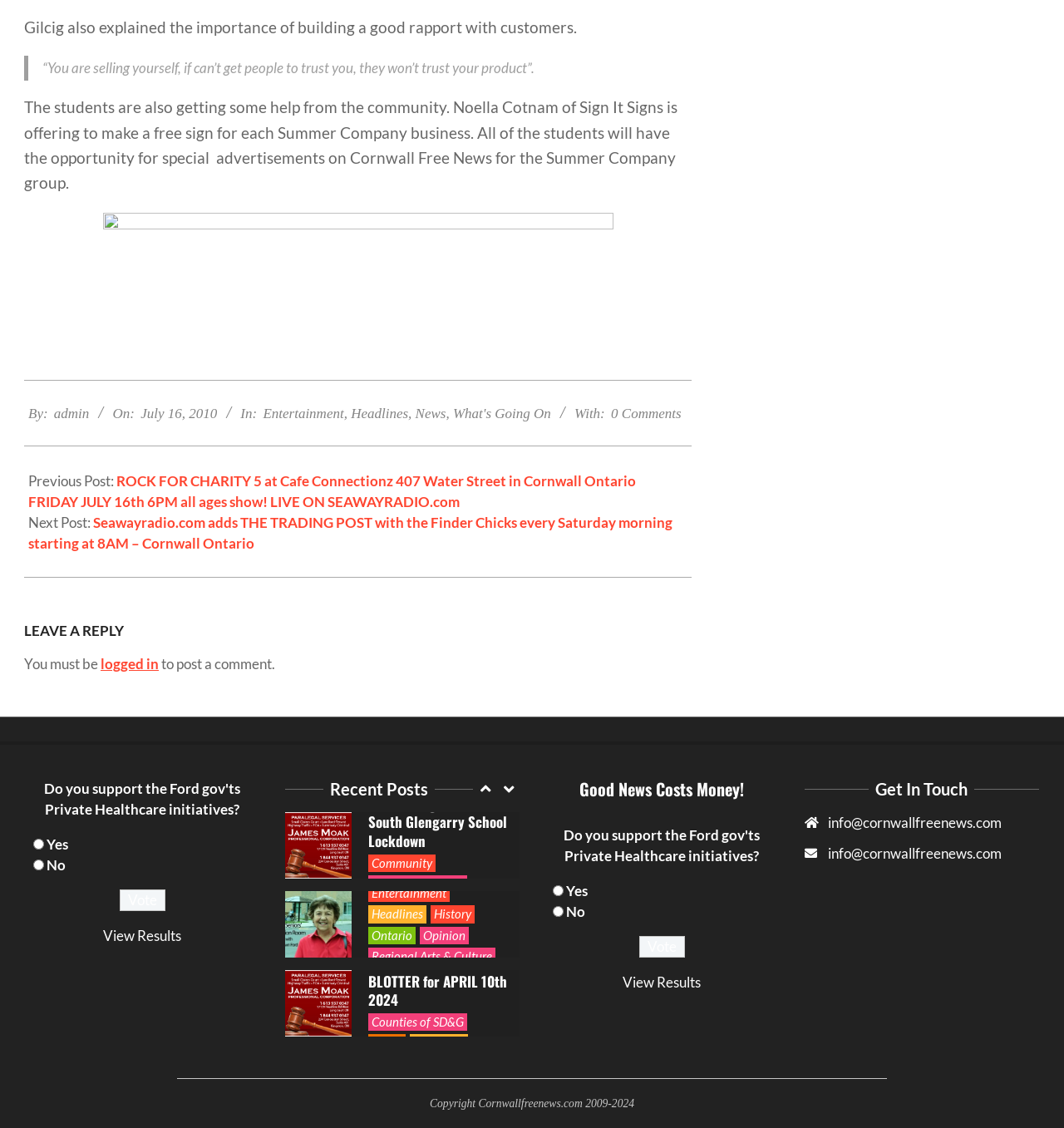Could you provide the bounding box coordinates for the portion of the screen to click to complete this instruction: "Click the 'Vote' button"?

[0.112, 0.788, 0.155, 0.807]